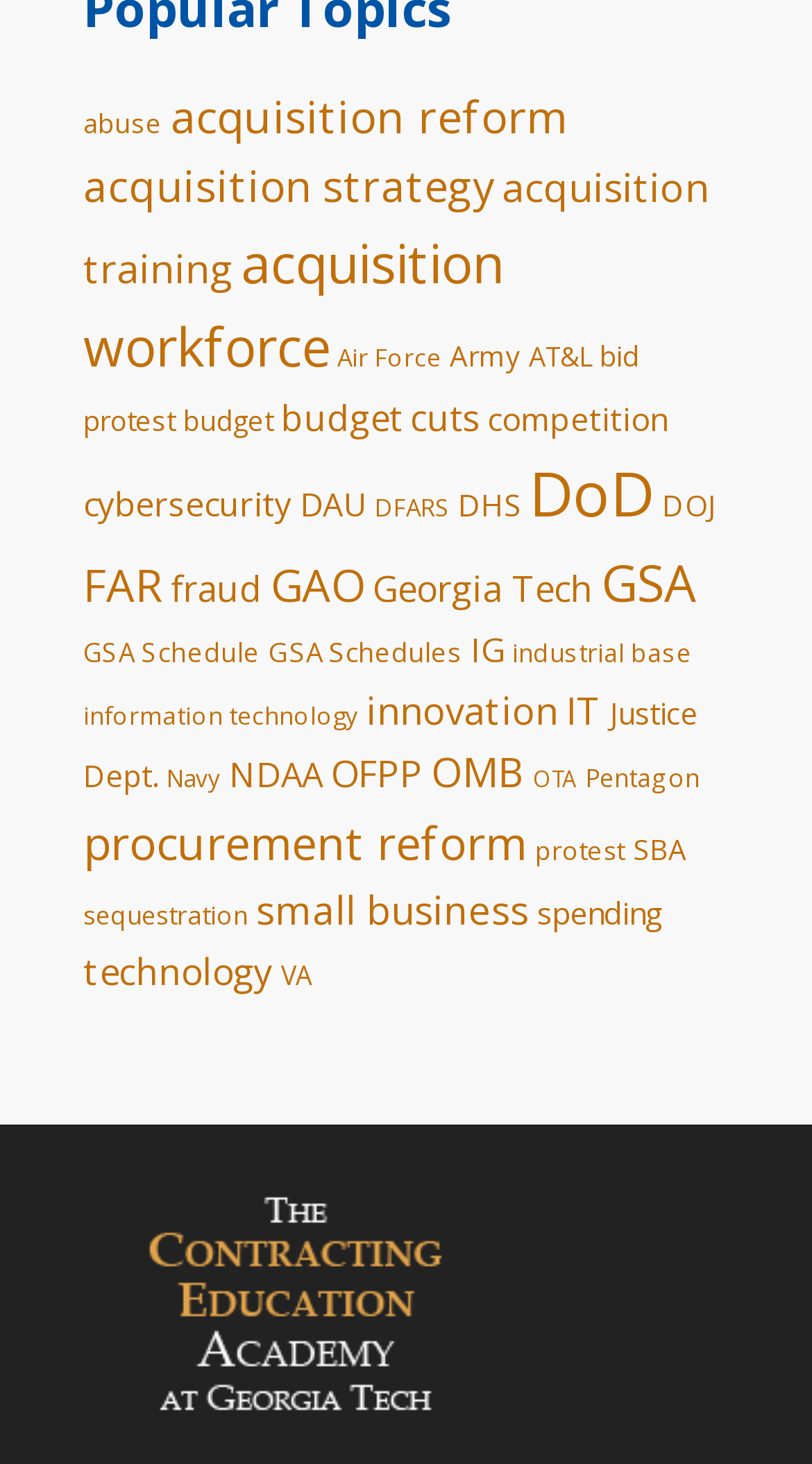Please locate the bounding box coordinates of the element's region that needs to be clicked to follow the instruction: "Learn about innovation". The bounding box coordinates should be provided as four float numbers between 0 and 1, i.e., [left, top, right, bottom].

[0.451, 0.468, 0.687, 0.502]